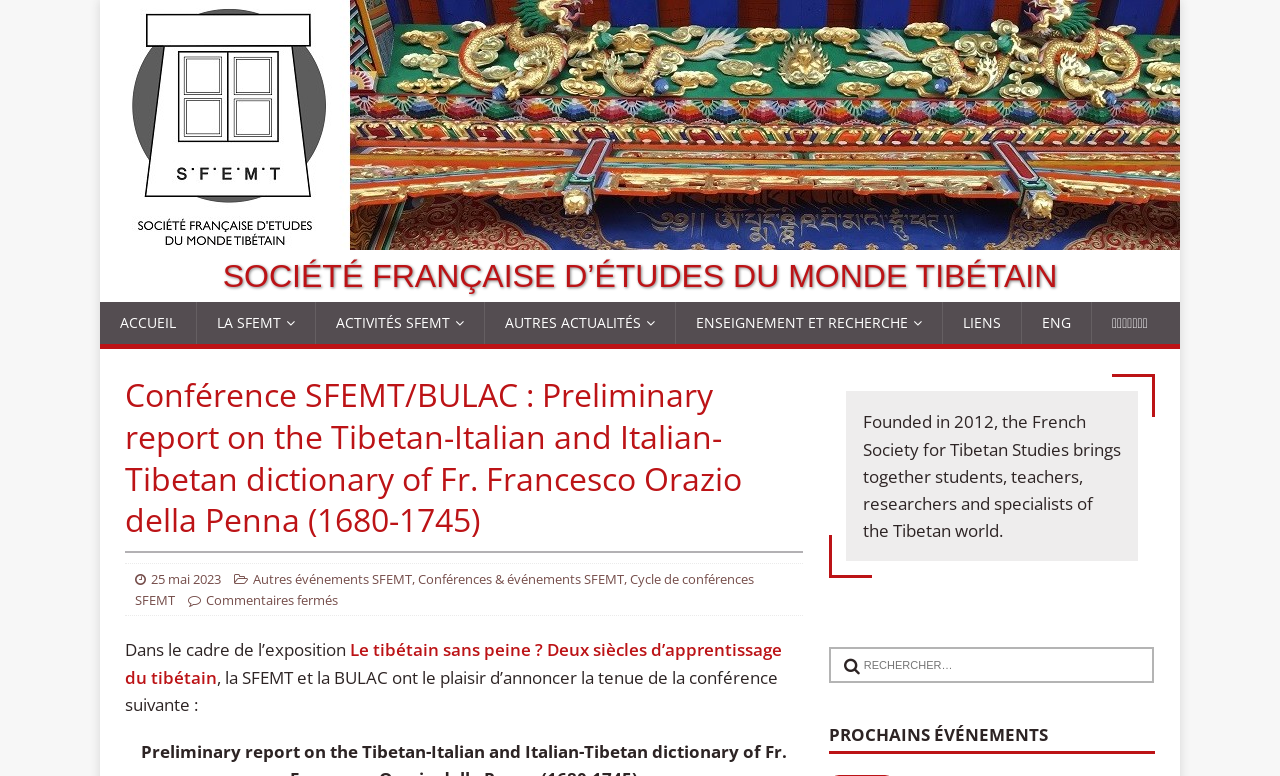Find the bounding box coordinates of the element you need to click on to perform this action: 'Search for something'. The coordinates should be represented by four float values between 0 and 1, in the format [left, top, right, bottom].

[0.647, 0.834, 0.902, 0.88]